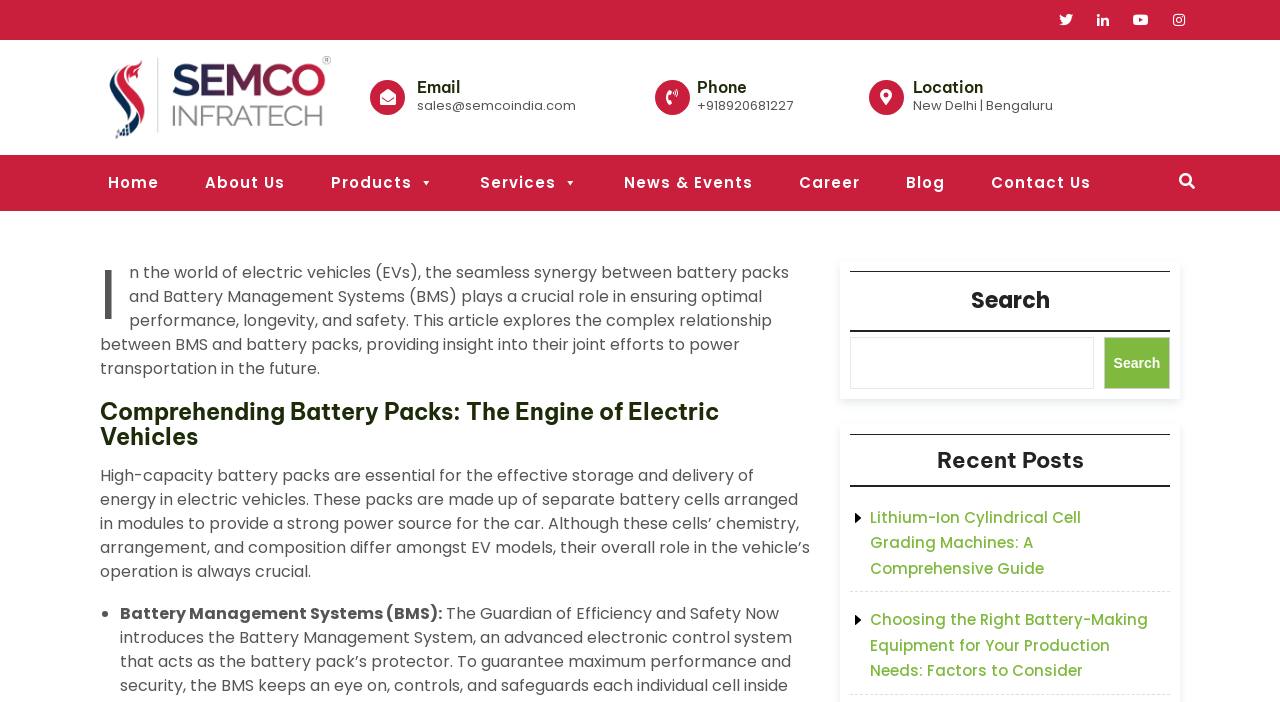Please provide a comprehensive answer to the question below using the information from the image: What is the purpose of battery packs in electric vehicles?

The purpose of battery packs in electric vehicles can be inferred from the static text in the article, which mentions that high-capacity battery packs are essential for the effective storage and delivery of energy in electric vehicles.